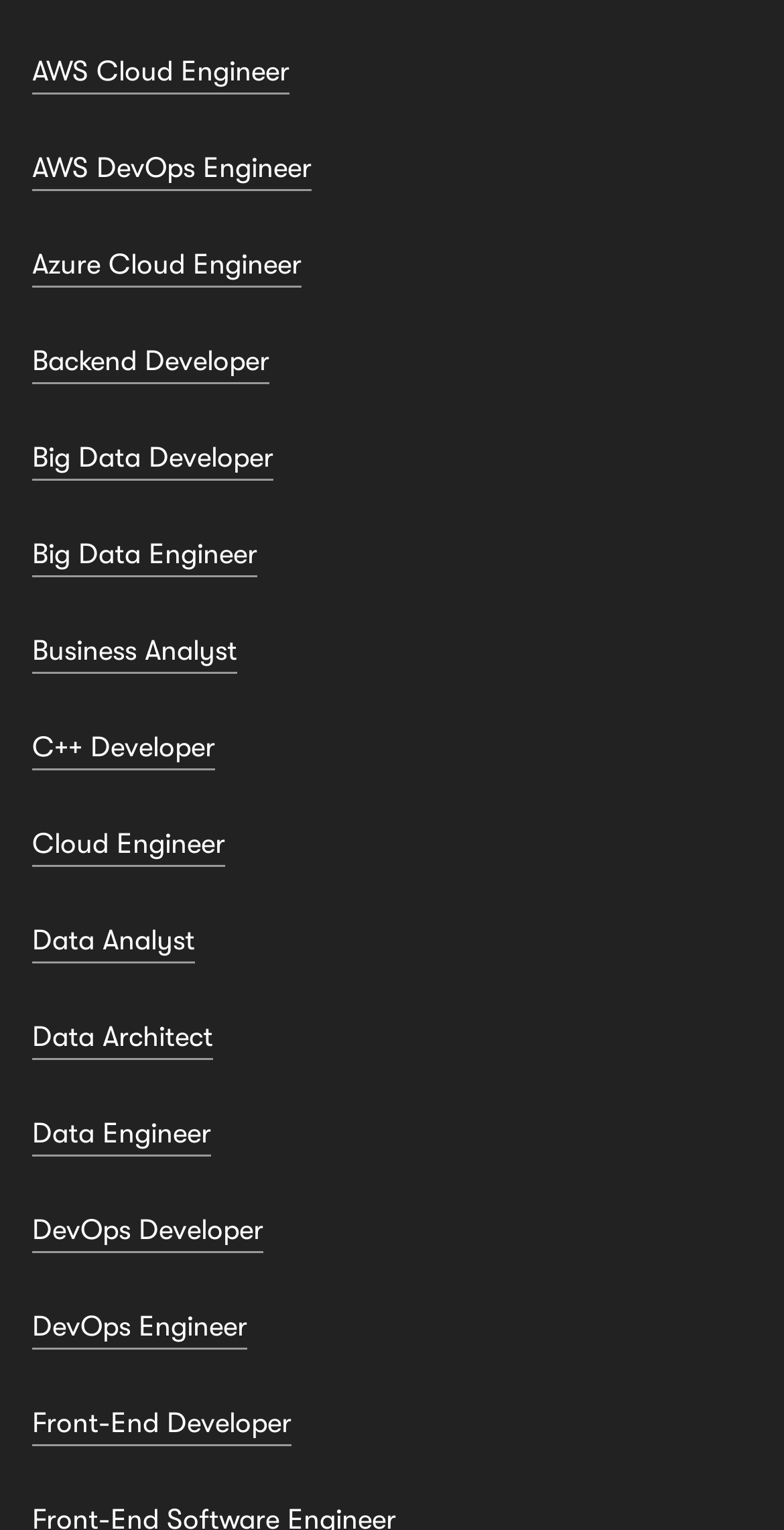Are there any non-technical job categories listed?
Please answer using one word or phrase, based on the screenshot.

Yes